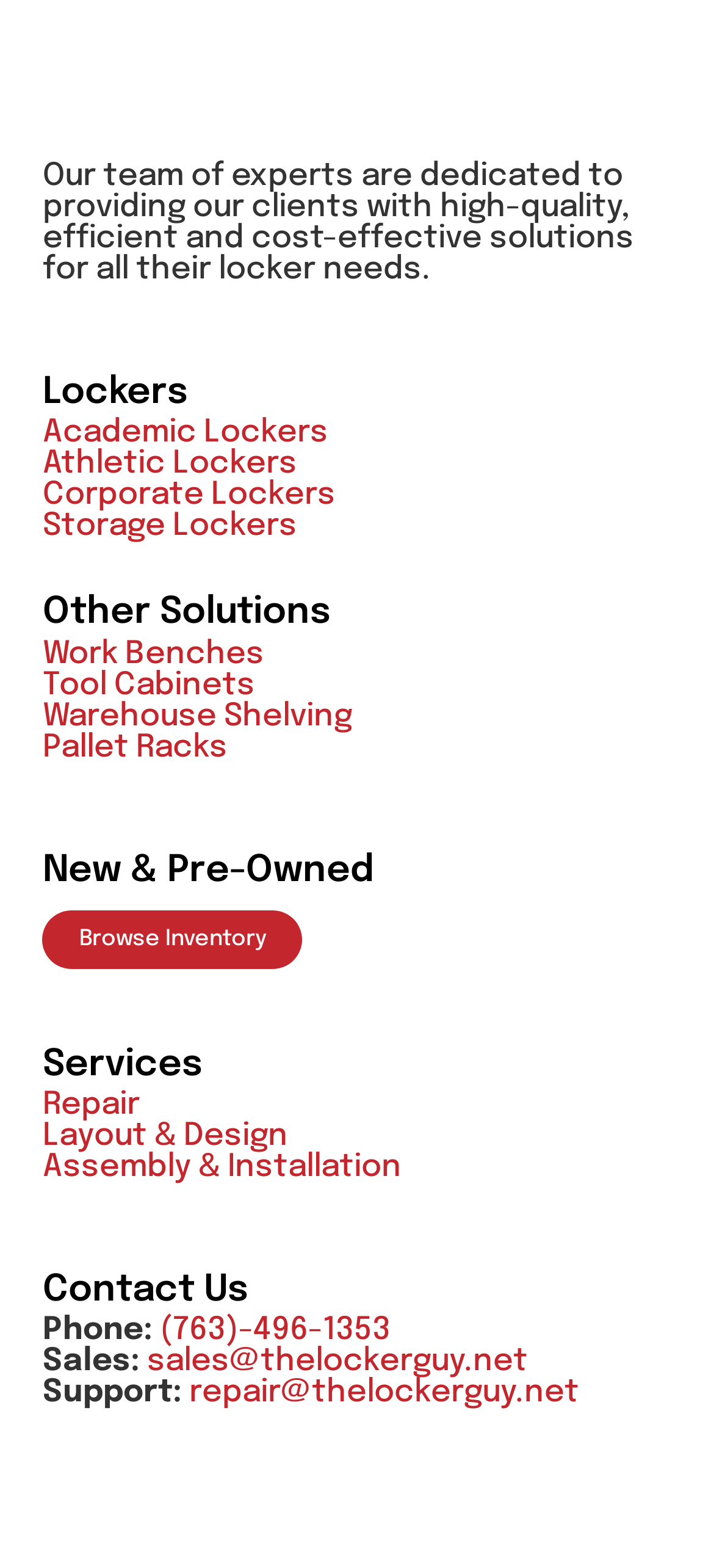What services does the company provide?
From the screenshot, provide a brief answer in one word or phrase.

Repair, Layout & Design, Assembly & Installation